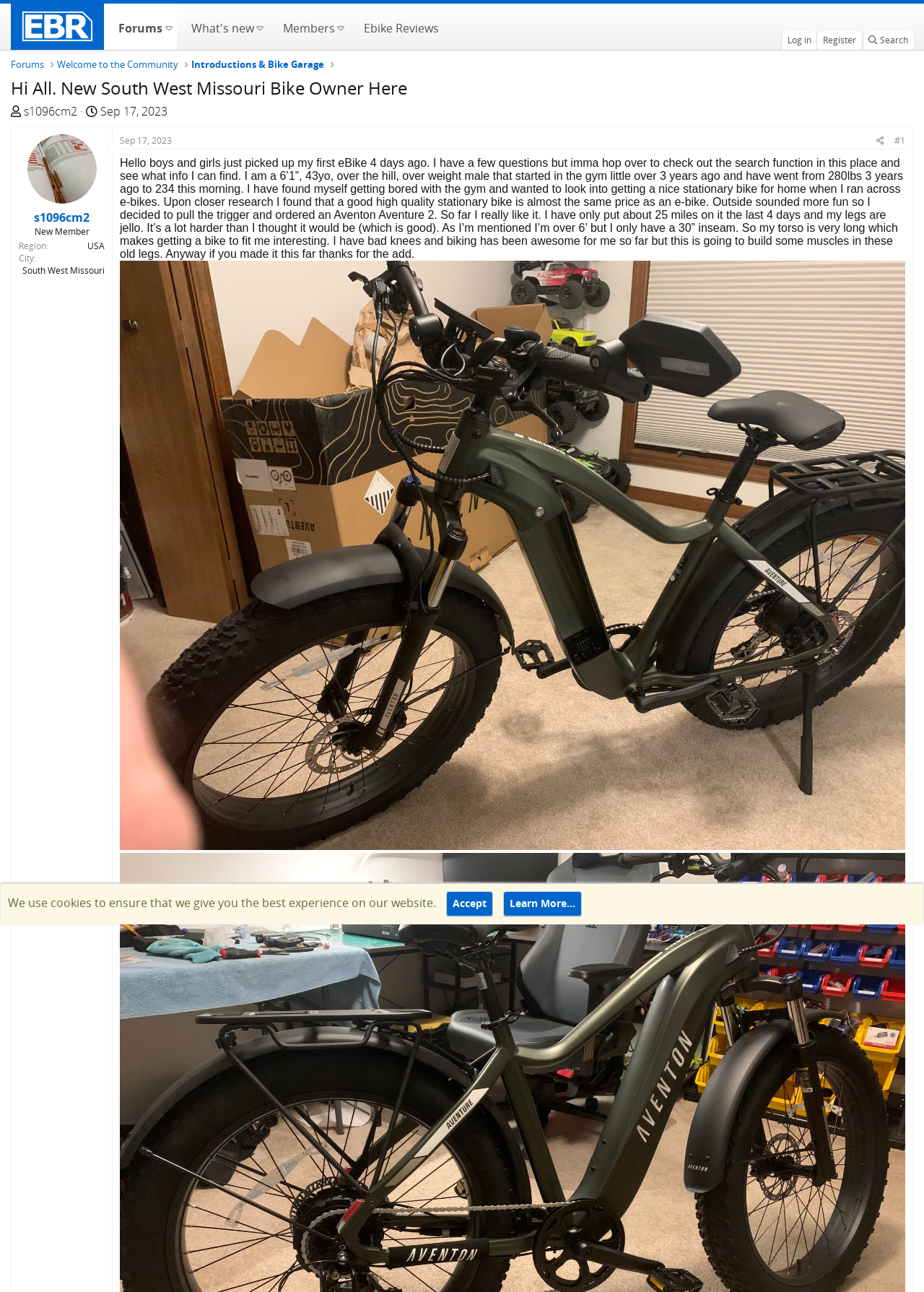Show the bounding box coordinates for the element that needs to be clicked to execute the following instruction: "Read the thread starter's post". Provide the coordinates in the form of four float numbers between 0 and 1, i.e., [left, top, right, bottom].

[0.13, 0.121, 0.977, 0.201]